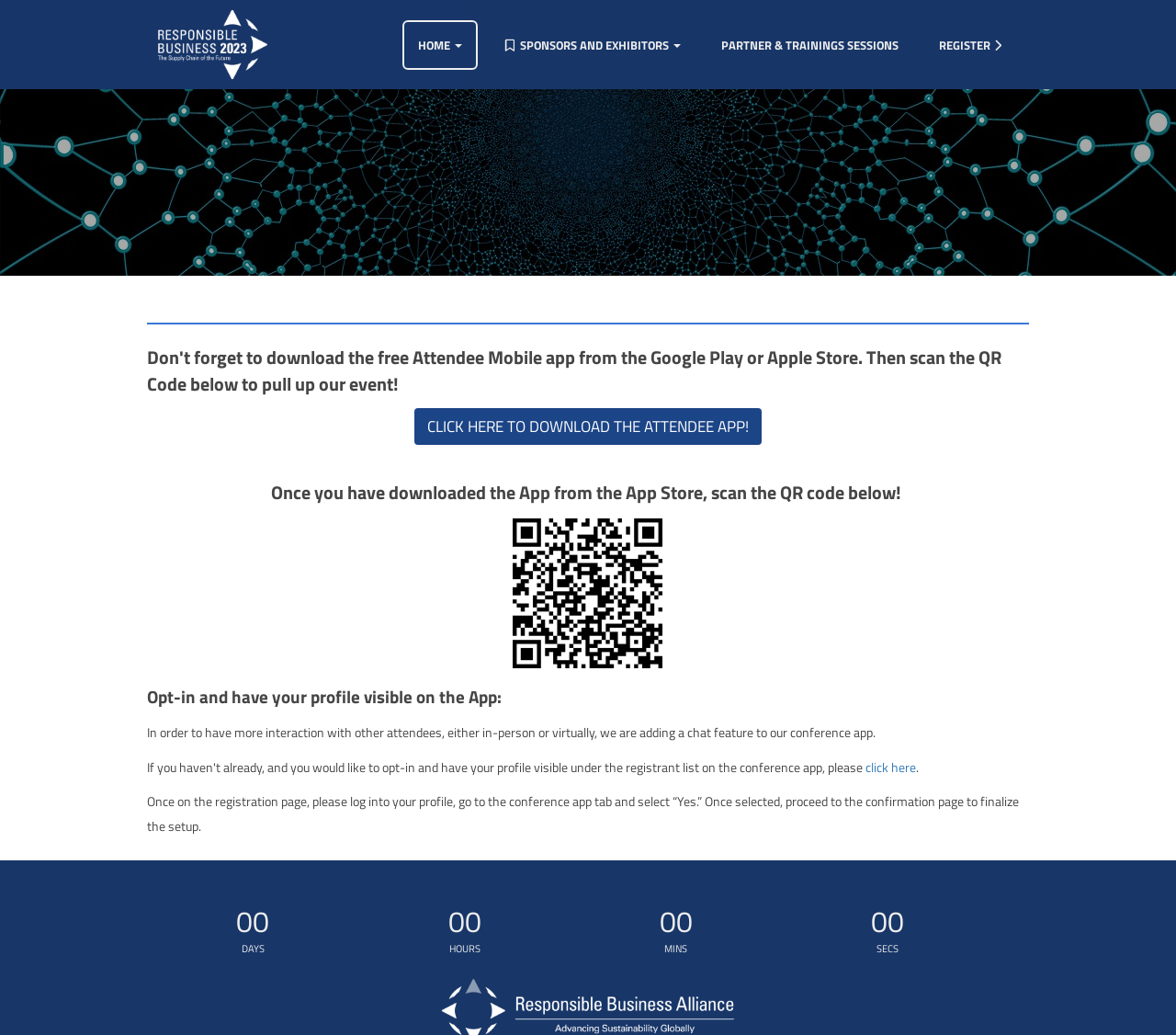Refer to the screenshot and give an in-depth answer to this question: What action is required to opt-in for profile visibility?

According to the webpage, to opt-in and have your profile visible on the app, you need to log into your profile, go to the conference app tab, and select 'Yes' on the registration page.